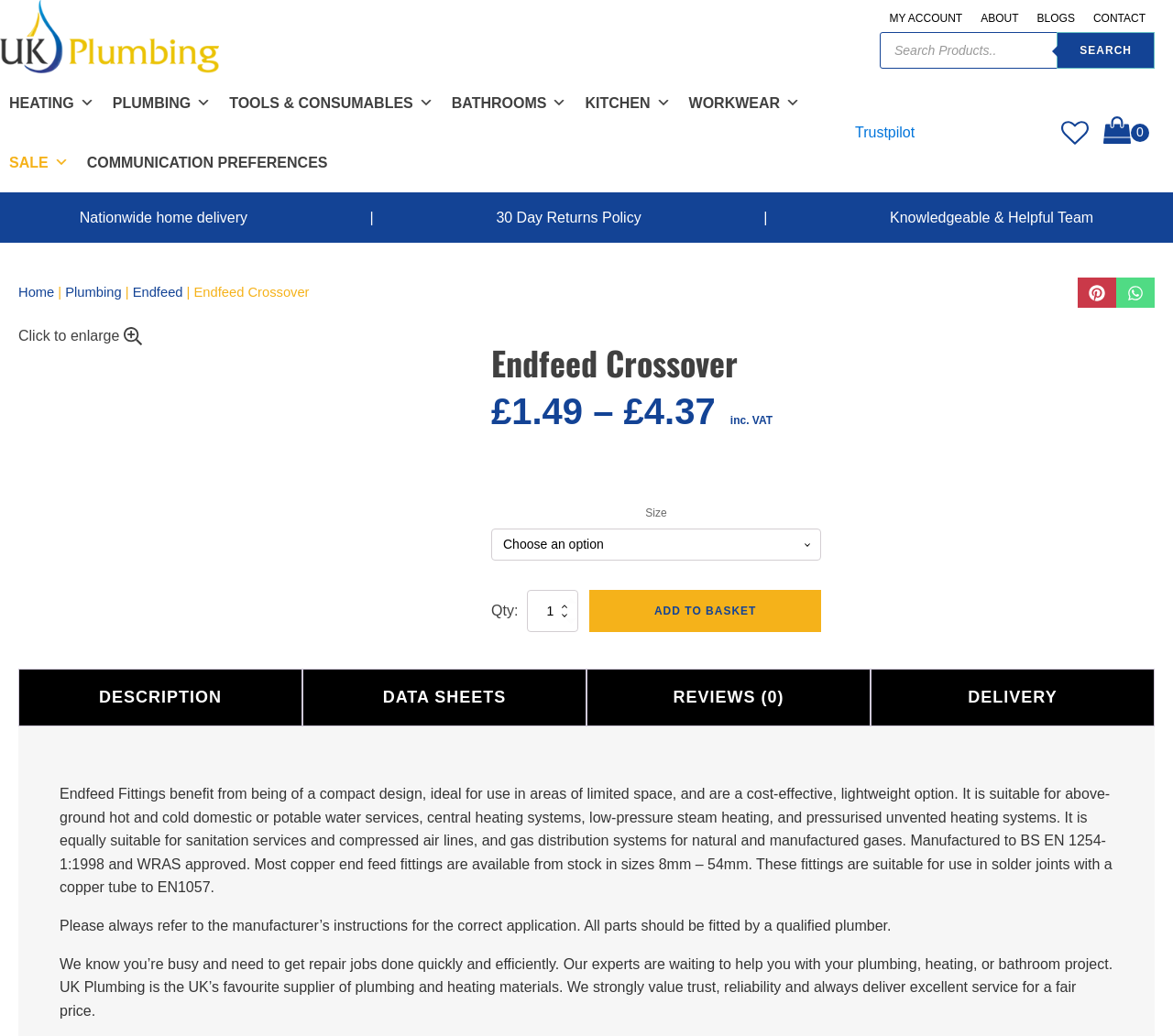Please identify the bounding box coordinates of the clickable region that I should interact with to perform the following instruction: "View Endfeed Crossover product details". The coordinates should be expressed as four float numbers between 0 and 1, i.e., [left, top, right, bottom].

[0.419, 0.331, 0.629, 0.369]